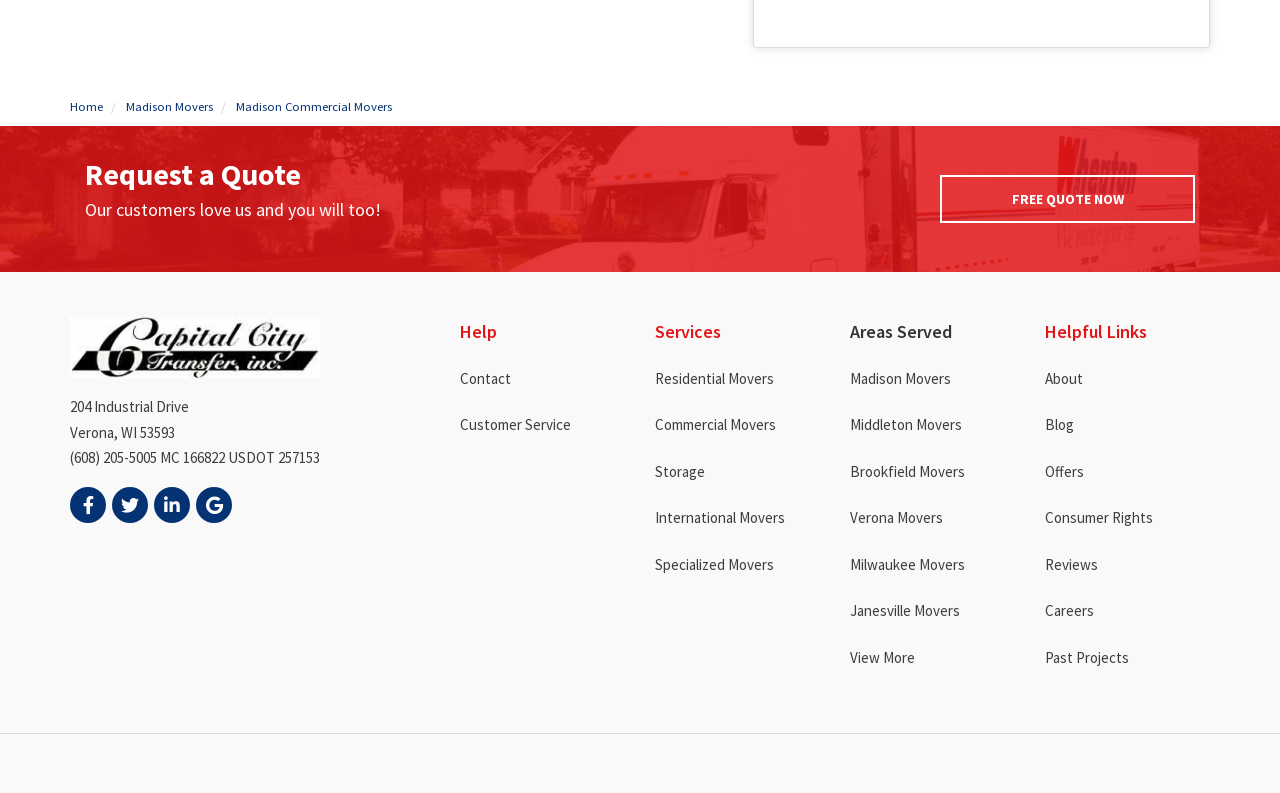What is the purpose of the 'Request a Quote' button?
Based on the screenshot, give a detailed explanation to answer the question.

The 'Request a Quote' button is a call-to-action element that allows users to request a quote for their moving needs. It is prominently displayed on the webpage, indicating its importance.